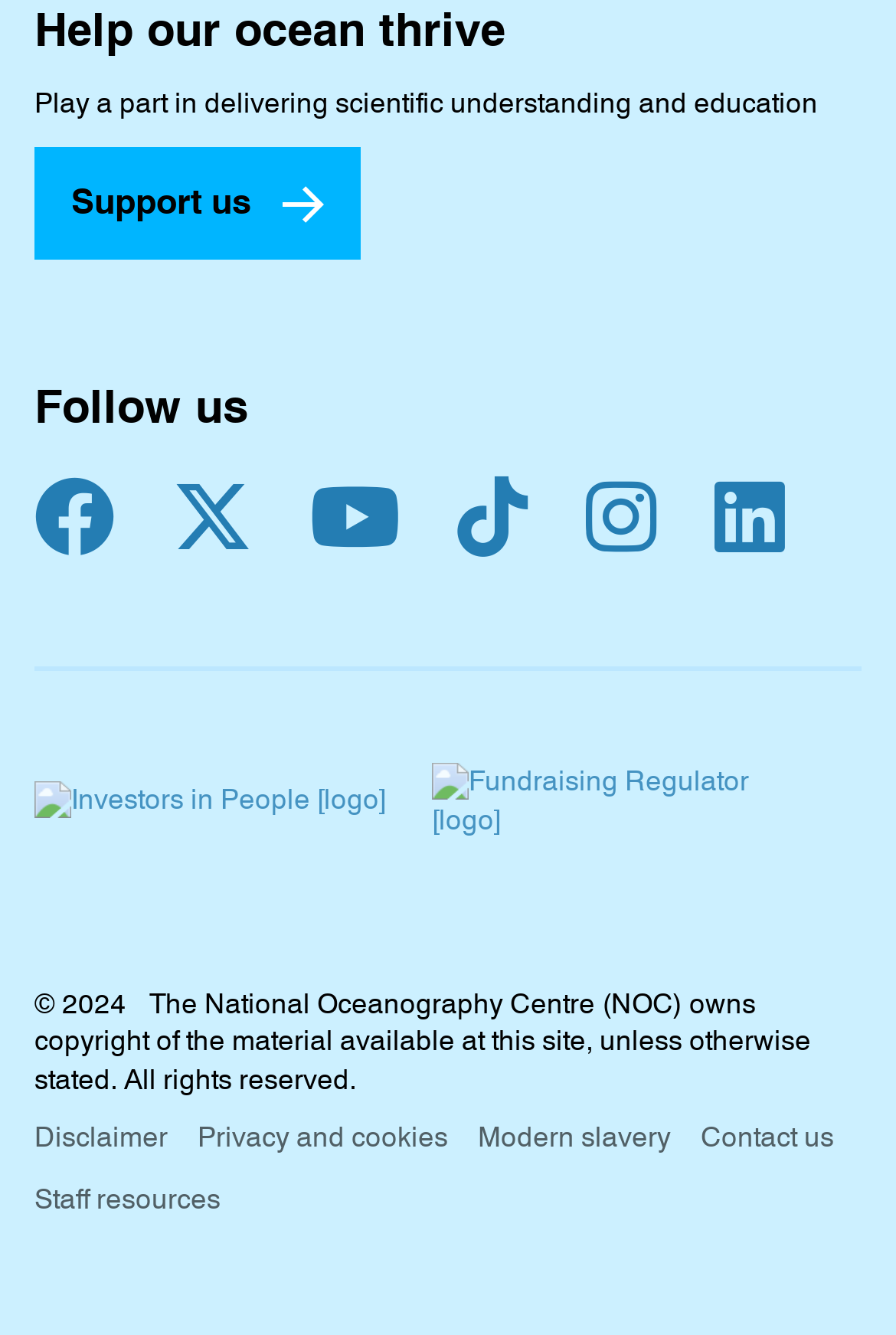Answer the question using only a single word or phrase: 
What is the copyright owner of the material on this site?

The National Oceanography Centre (NOC)